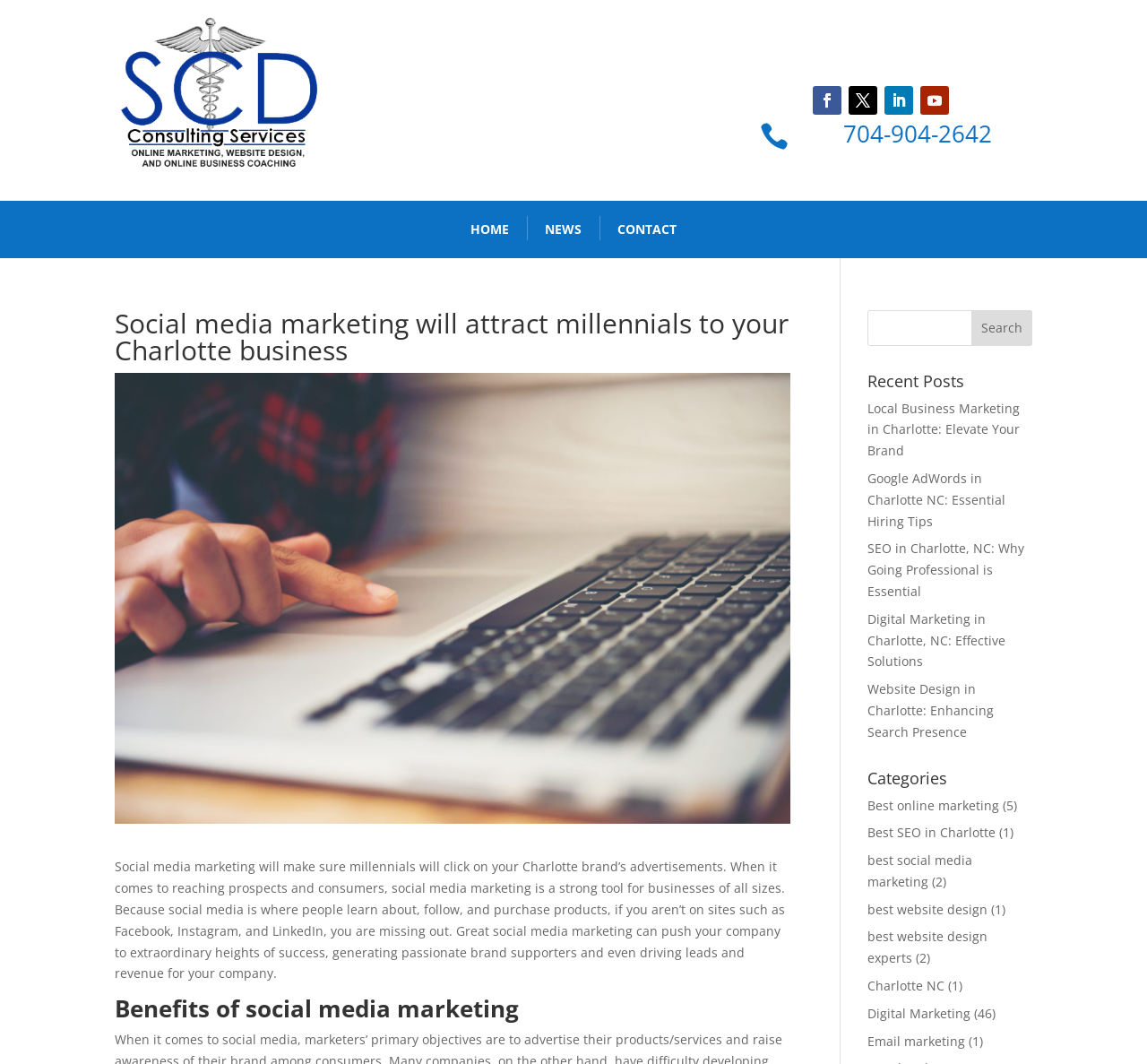Please identify the bounding box coordinates of the area that needs to be clicked to follow this instruction: "Click the 'HOME' link".

[0.395, 0.188, 0.459, 0.242]